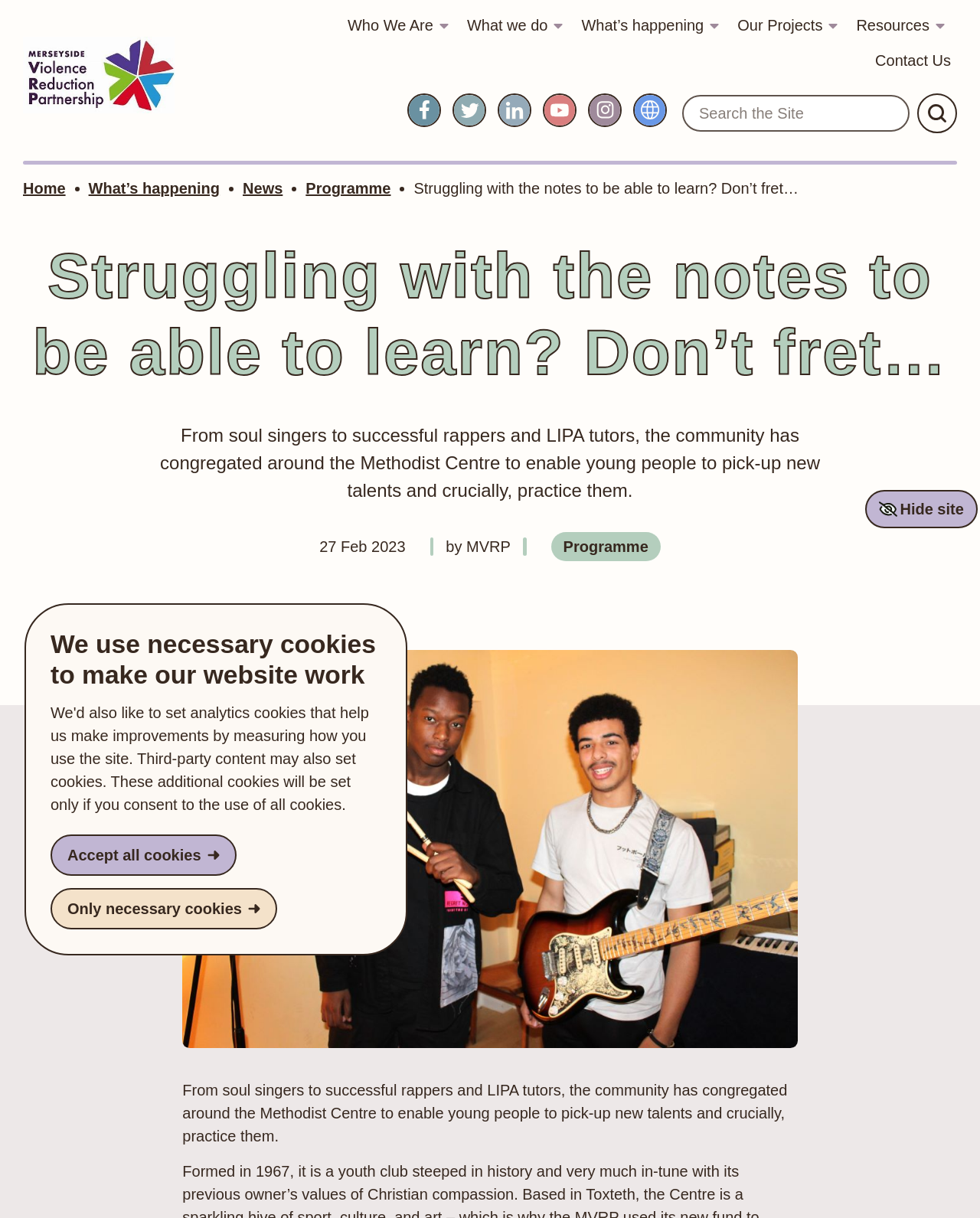Please specify the bounding box coordinates of the element that should be clicked to execute the given instruction: 'Click the 'Who We Are' link'. Ensure the coordinates are four float numbers between 0 and 1, expressed as [left, top, right, bottom].

[0.348, 0.006, 0.448, 0.035]